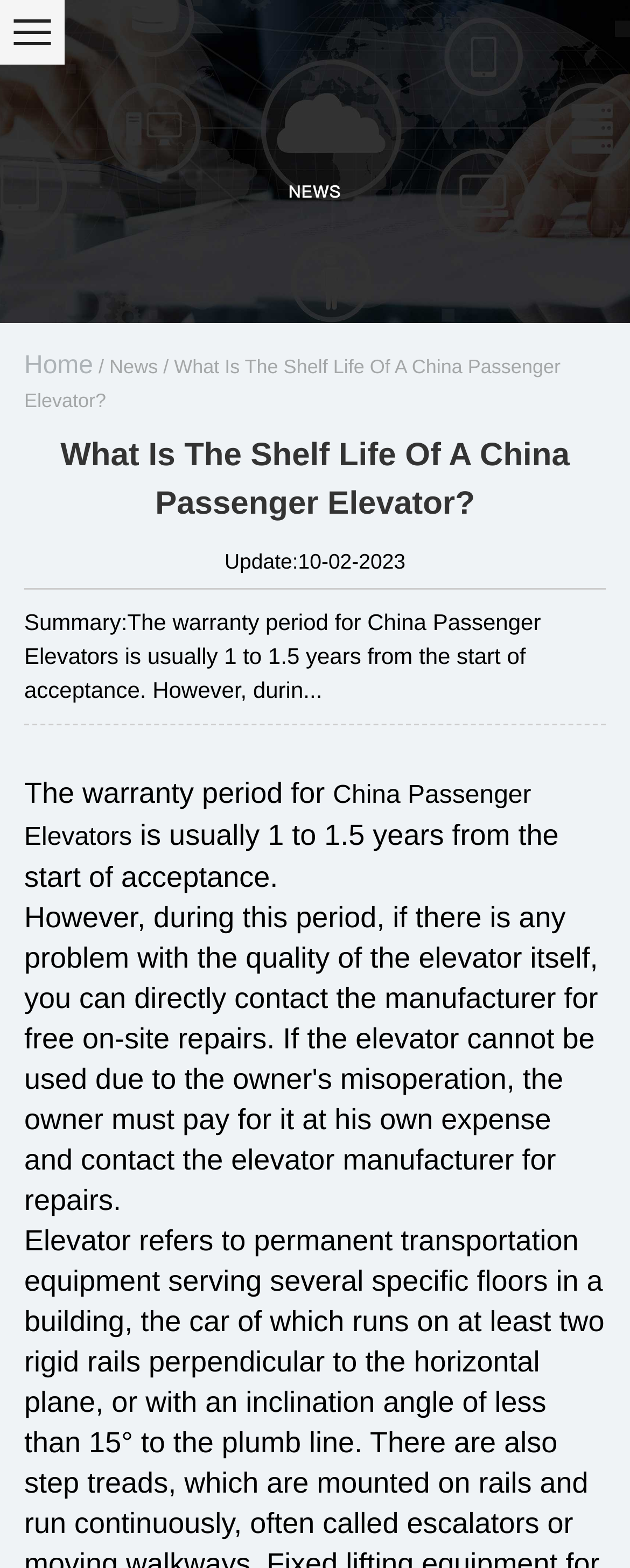Can you find and generate the webpage's heading?

What Is The Shelf Life Of A China Passenger Elevator?